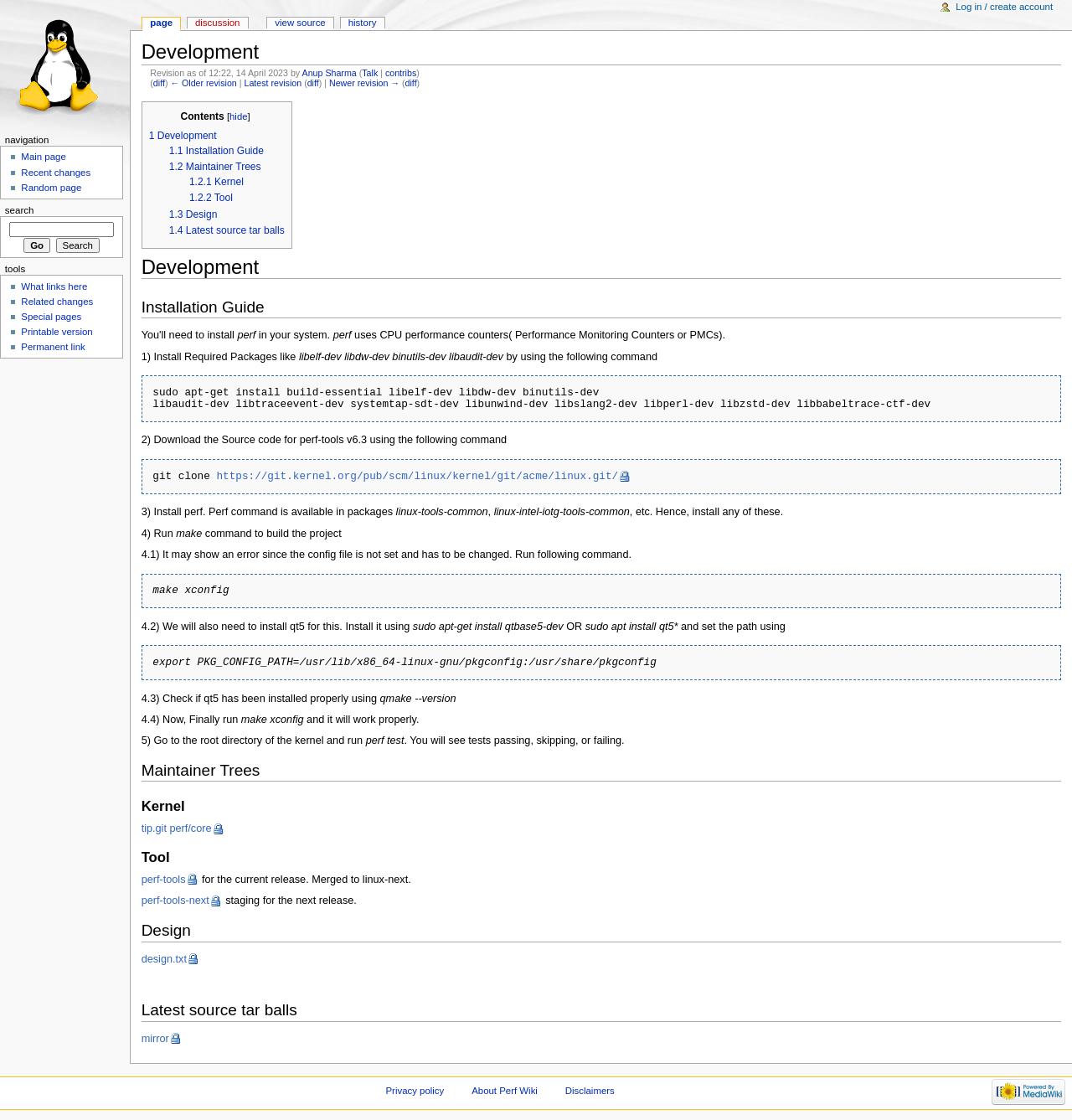Answer this question using a single word or a brief phrase:
What is the revision date of the current page?

14 April 2023